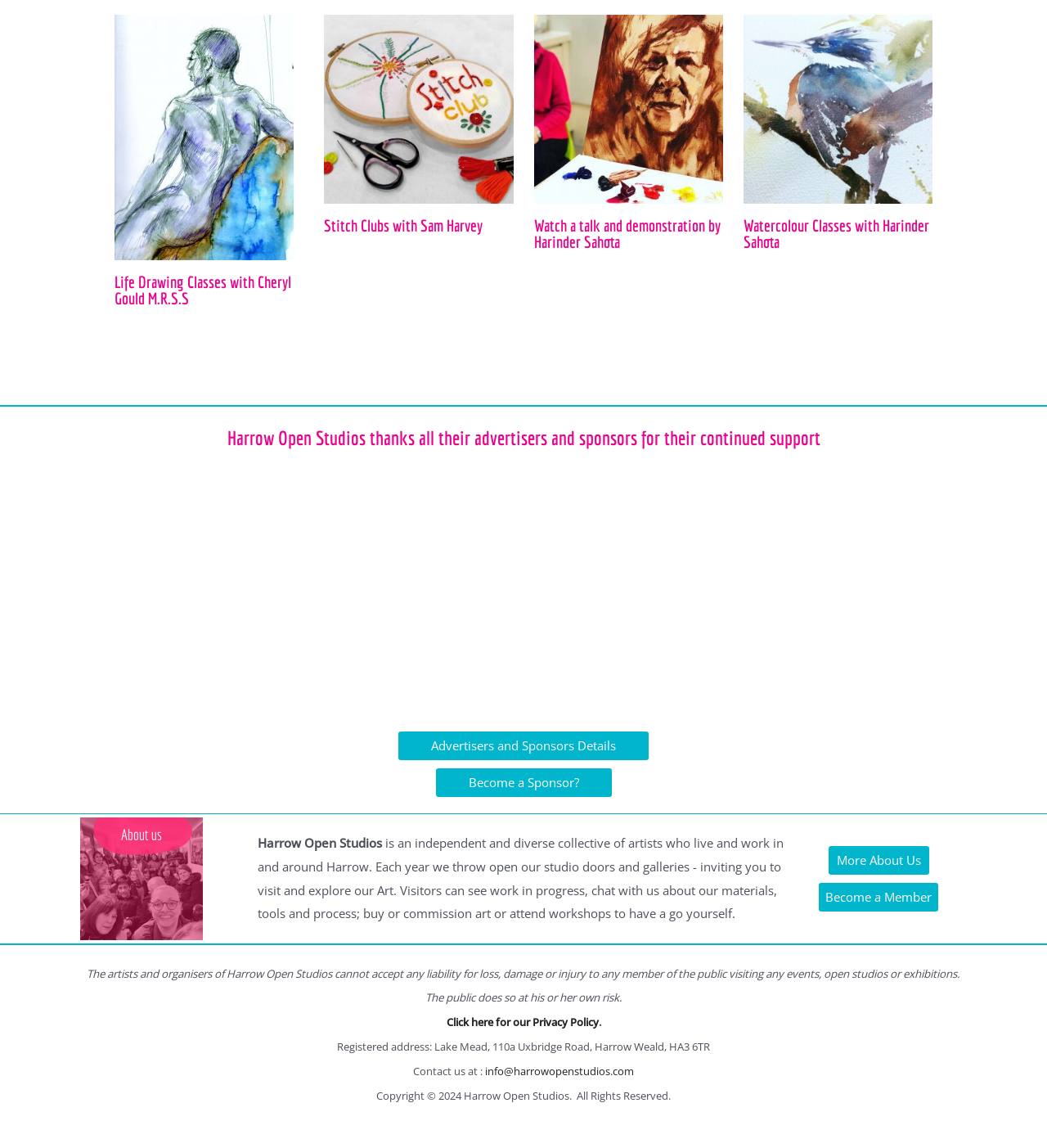Determine the coordinates of the bounding box that should be clicked to complete the instruction: "View Stitch Clubs with Sam Harvey". The coordinates should be represented by four float numbers between 0 and 1: [left, top, right, bottom].

[0.31, 0.086, 0.49, 0.102]